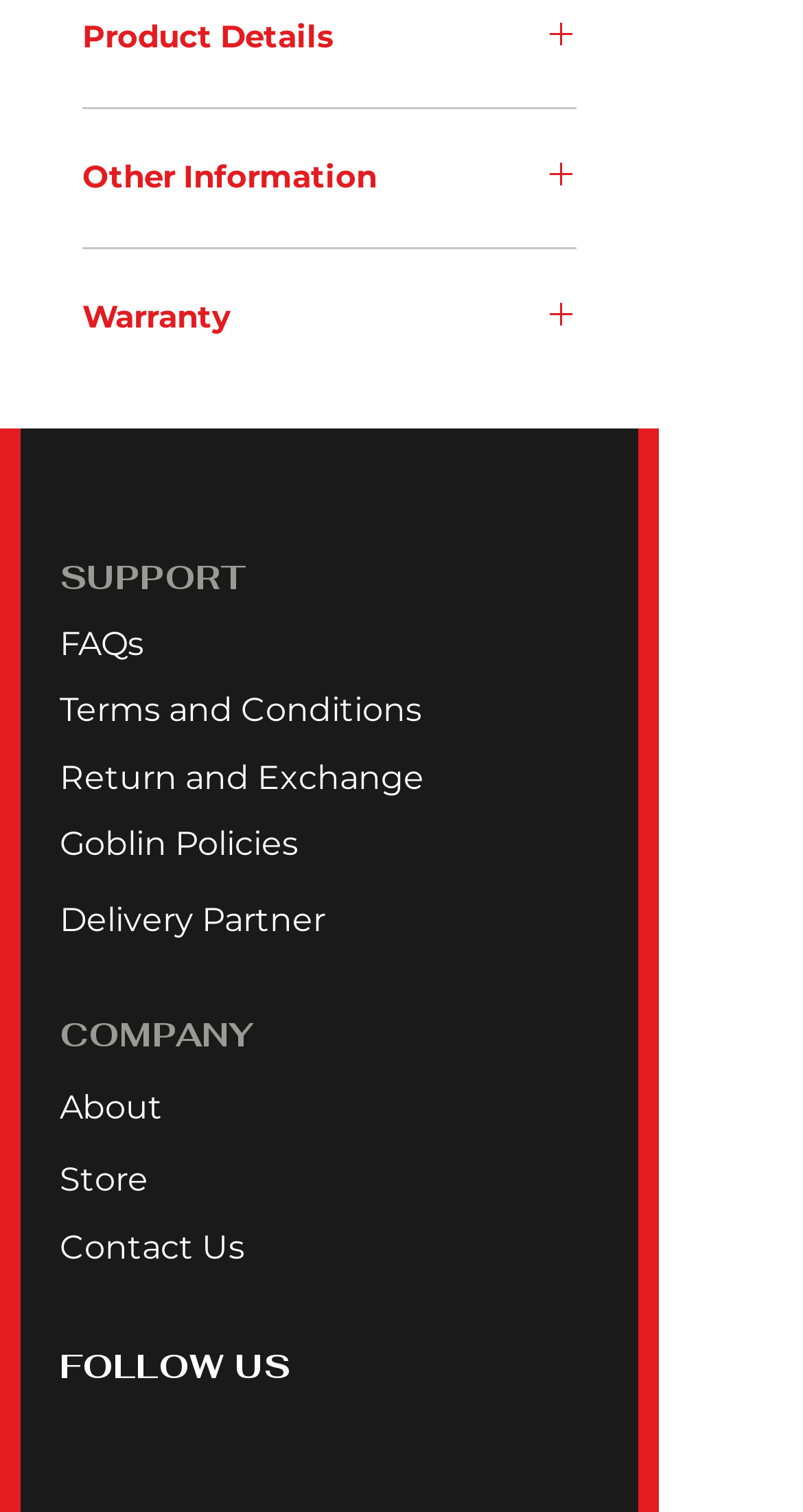How many social media platforms are listed?
Please use the image to deliver a detailed and complete answer.

Under the 'FOLLOW US' section, I found a list of links to social media platforms. There are three links, namely 'Facebook', 'Instagram', and 'LinkedIn', which suggests that there are three social media platforms listed.